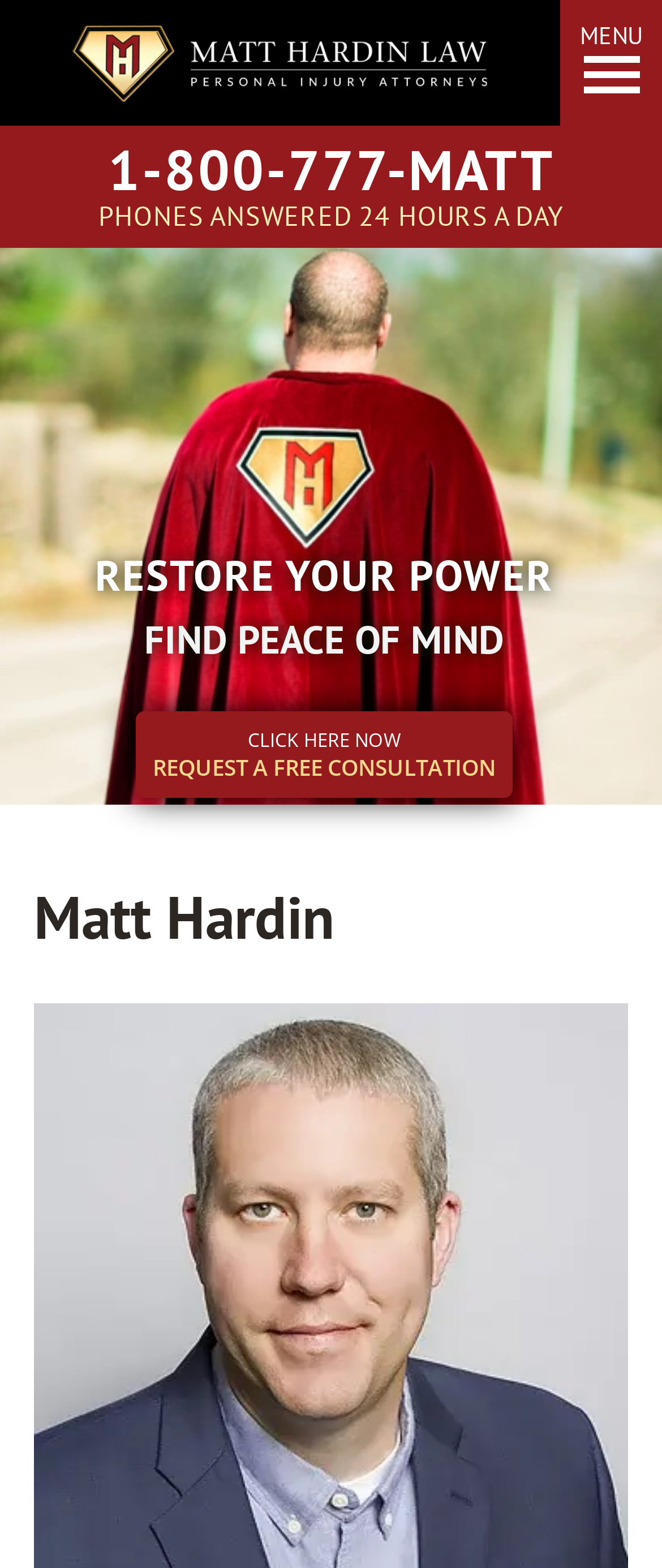Identify the coordinates of the bounding box for the element described below: "aria-label="Matt Hardin Law"". Return the coordinates as four float numbers between 0 and 1: [left, top, right, bottom].

[0.106, 0.042, 0.74, 0.06]